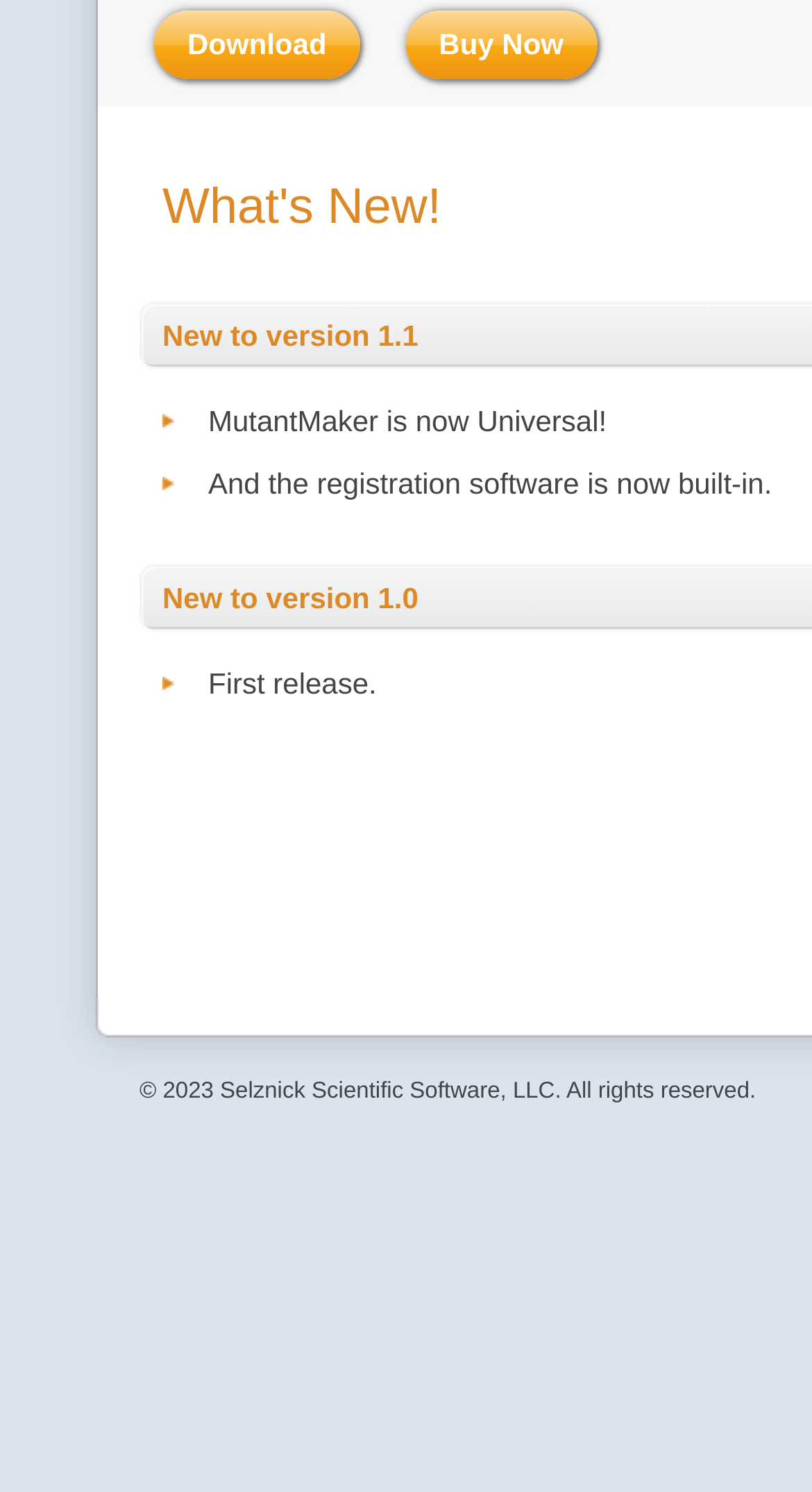Identify the bounding box of the HTML element described here: "Download". Provide the coordinates as four float numbers between 0 and 1: [left, top, right, bottom].

[0.19, 0.007, 0.443, 0.053]